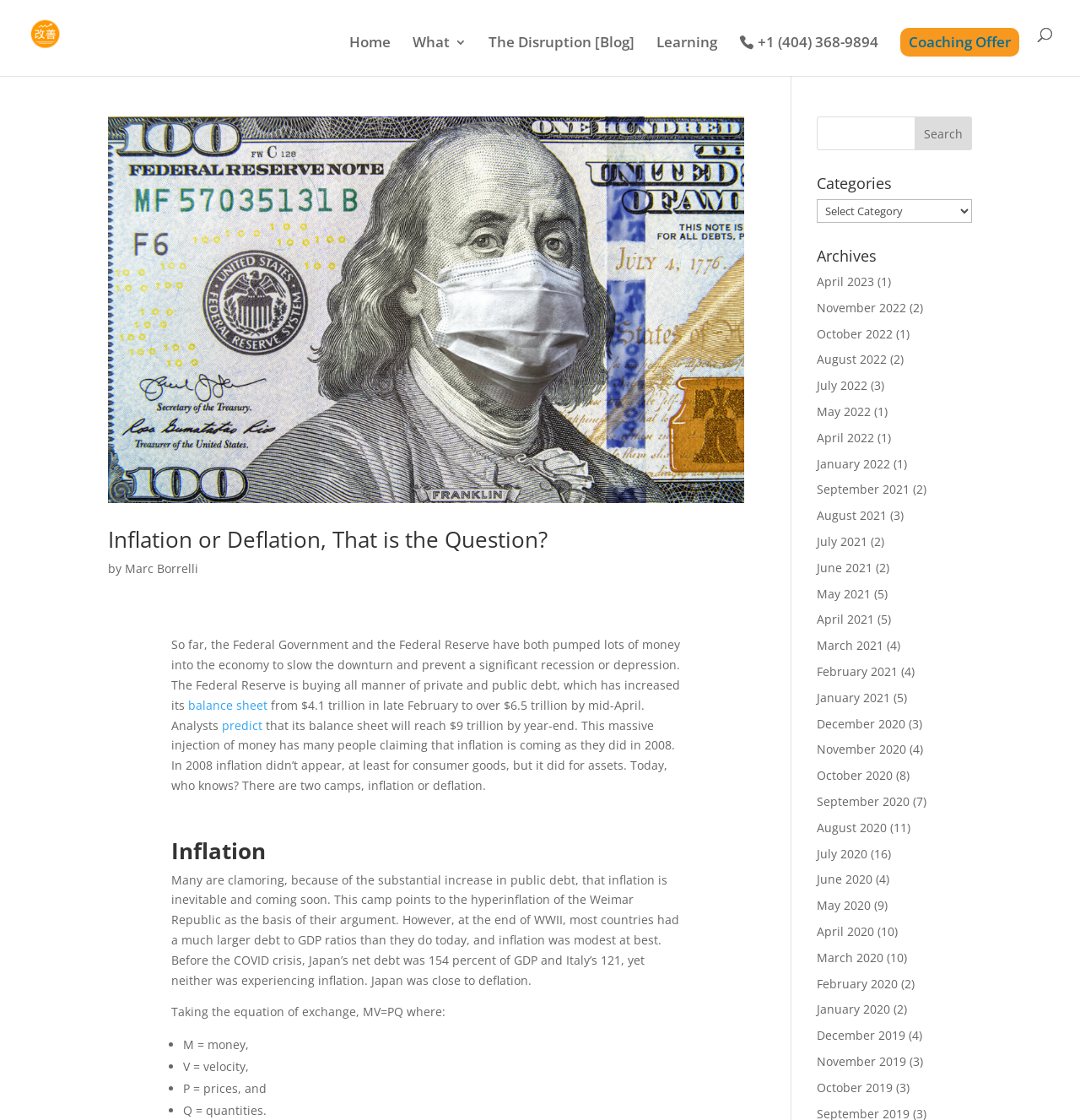Identify the bounding box coordinates for the UI element mentioned here: "Home". Provide the coordinates as four float values between 0 and 1, i.e., [left, top, right, bottom].

[0.323, 0.032, 0.362, 0.068]